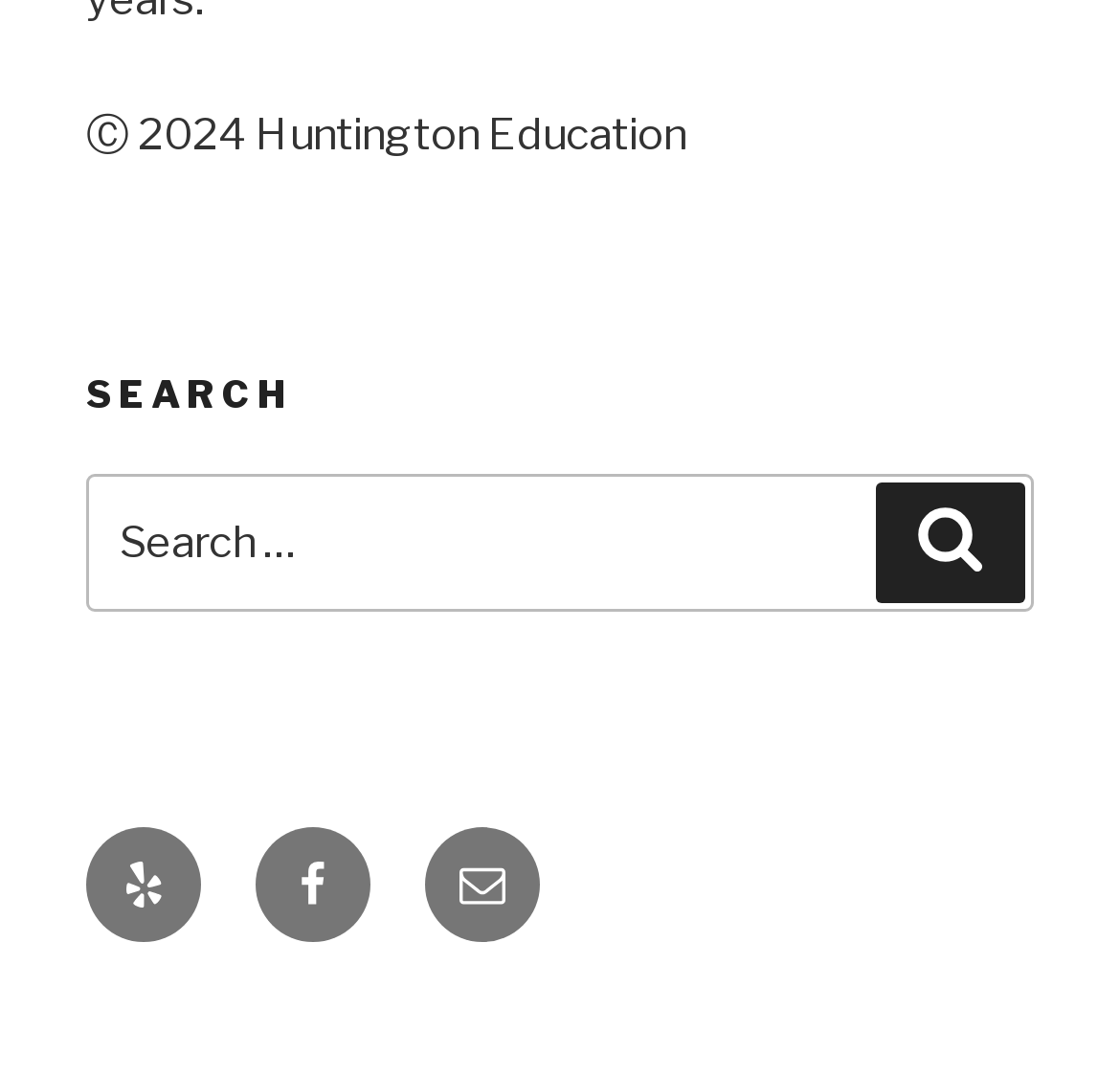What is the purpose of the search box?
Based on the image, give a concise answer in the form of a single word or short phrase.

To search for something